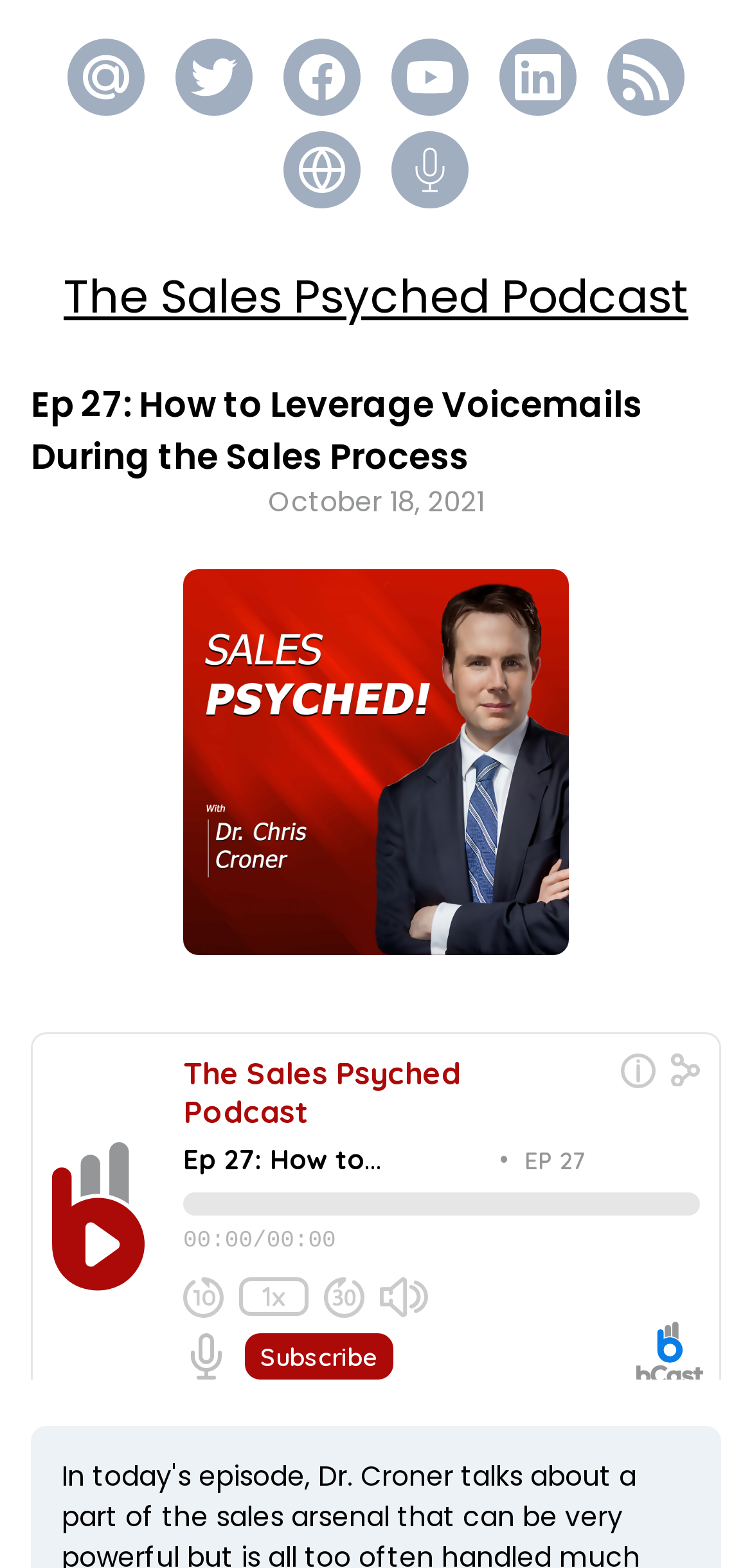Identify the bounding box coordinates of the clickable region necessary to fulfill the following instruction: "Visit The Sales Psyched Podcast". The bounding box coordinates should be four float numbers between 0 and 1, i.e., [left, top, right, bottom].

[0.085, 0.169, 0.915, 0.209]